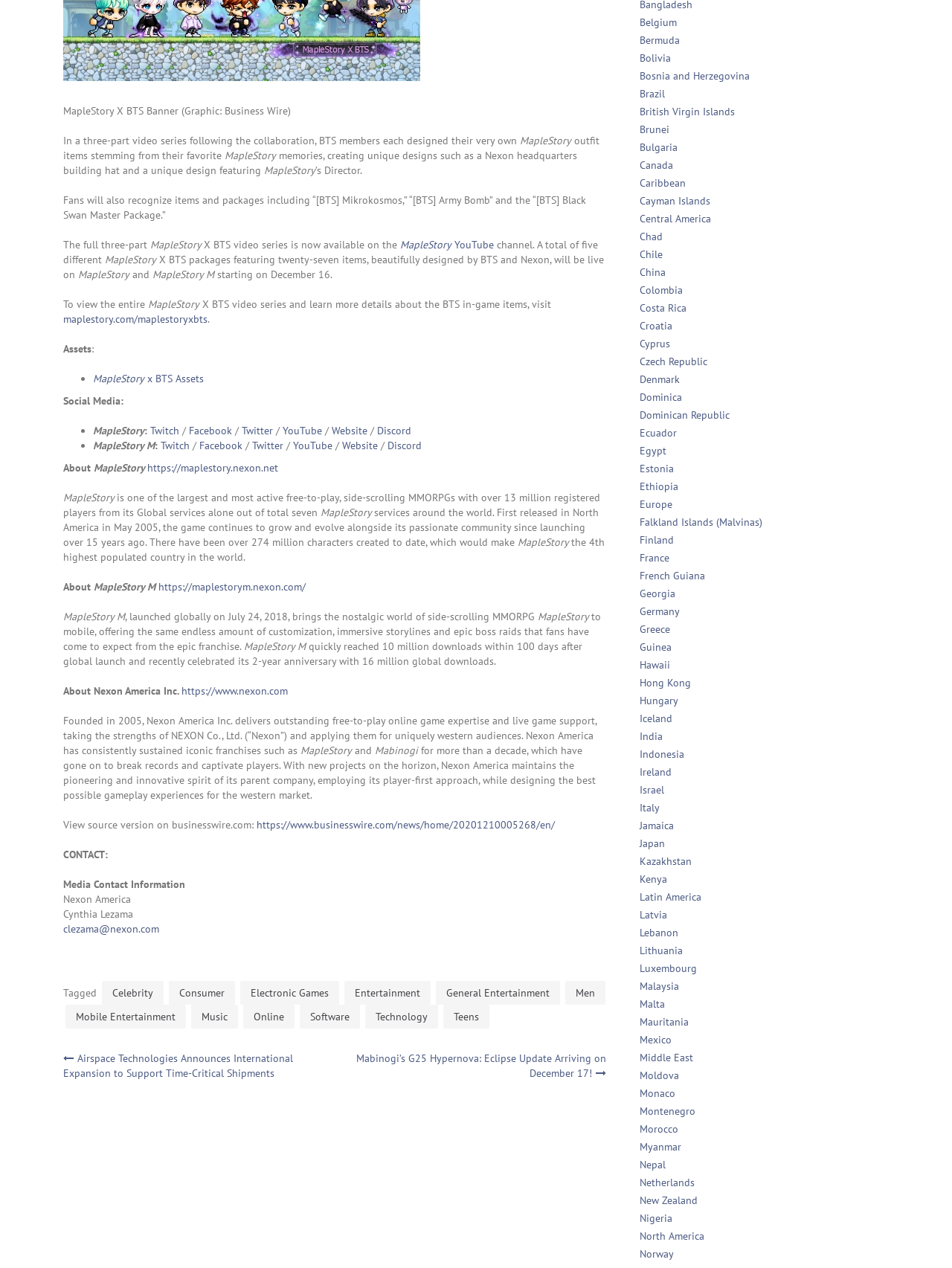Refer to the image and provide an in-depth answer to the question: 
What is the name of the video series collaboration between BTS and Nexon?

The question can be answered by reading the text on the webpage, specifically the sentence 'The full three-part MapleStory X BTS video series is now available on the MapleStory YouTube channel.'